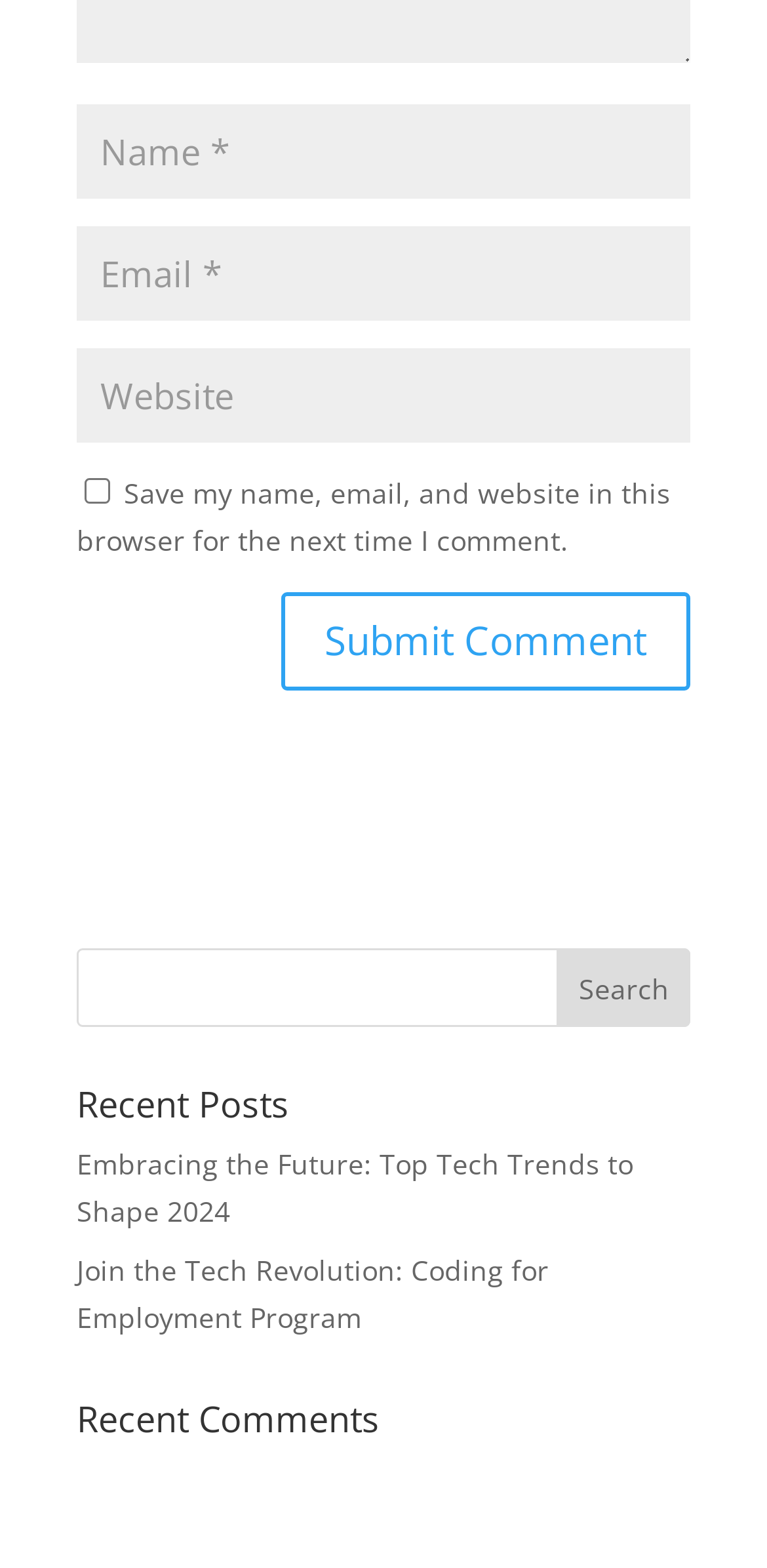For the following element description, predict the bounding box coordinates in the format (top-left x, top-left y, bottom-right x, bottom-right y). All values should be floating point numbers between 0 and 1. Description: input value="Name *" name="author"

[0.1, 0.067, 0.9, 0.127]